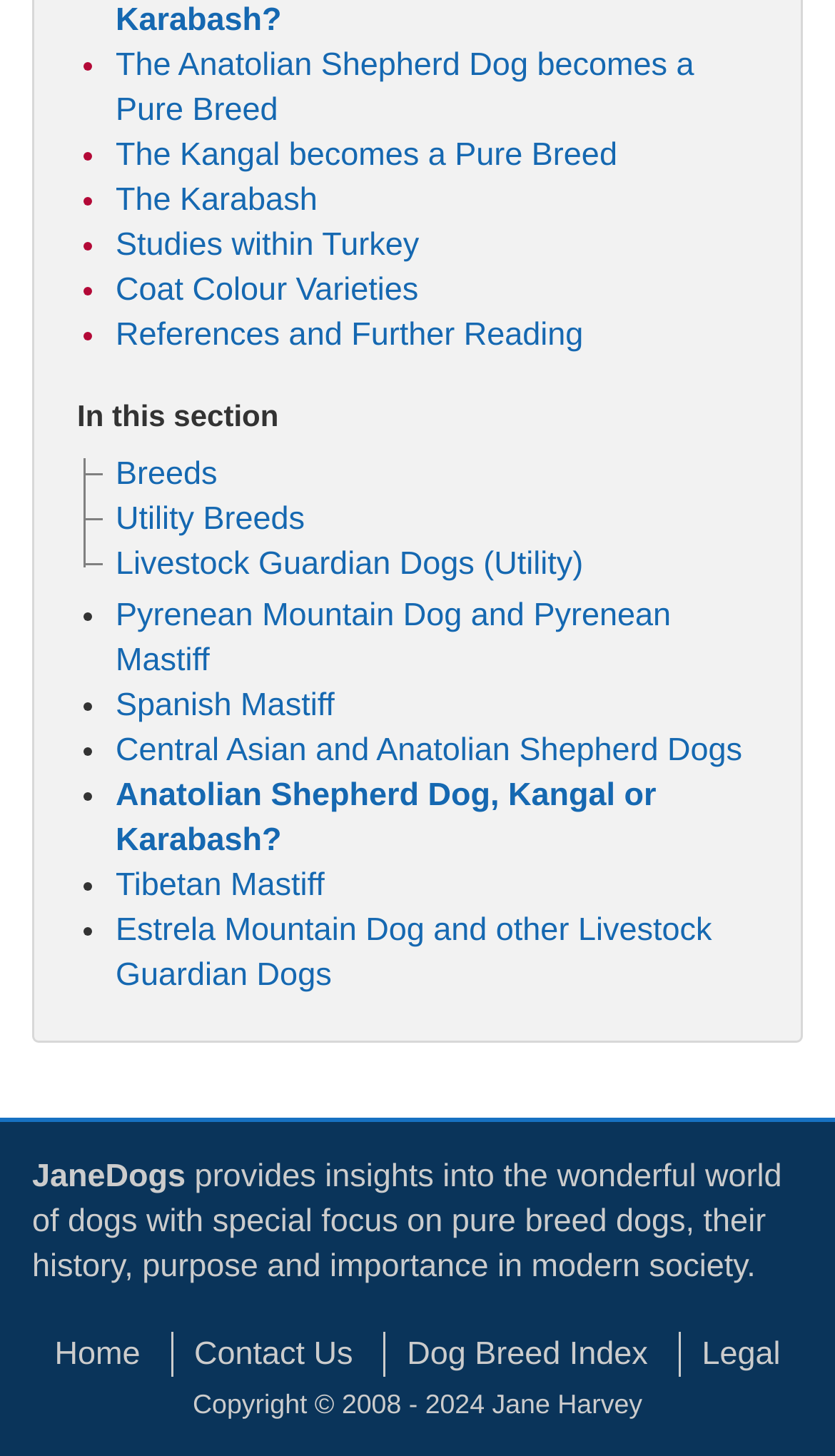Indicate the bounding box coordinates of the element that must be clicked to execute the instruction: "Learn about 'Tibetan Mastiff'". The coordinates should be given as four float numbers between 0 and 1, i.e., [left, top, right, bottom].

[0.138, 0.595, 0.389, 0.62]